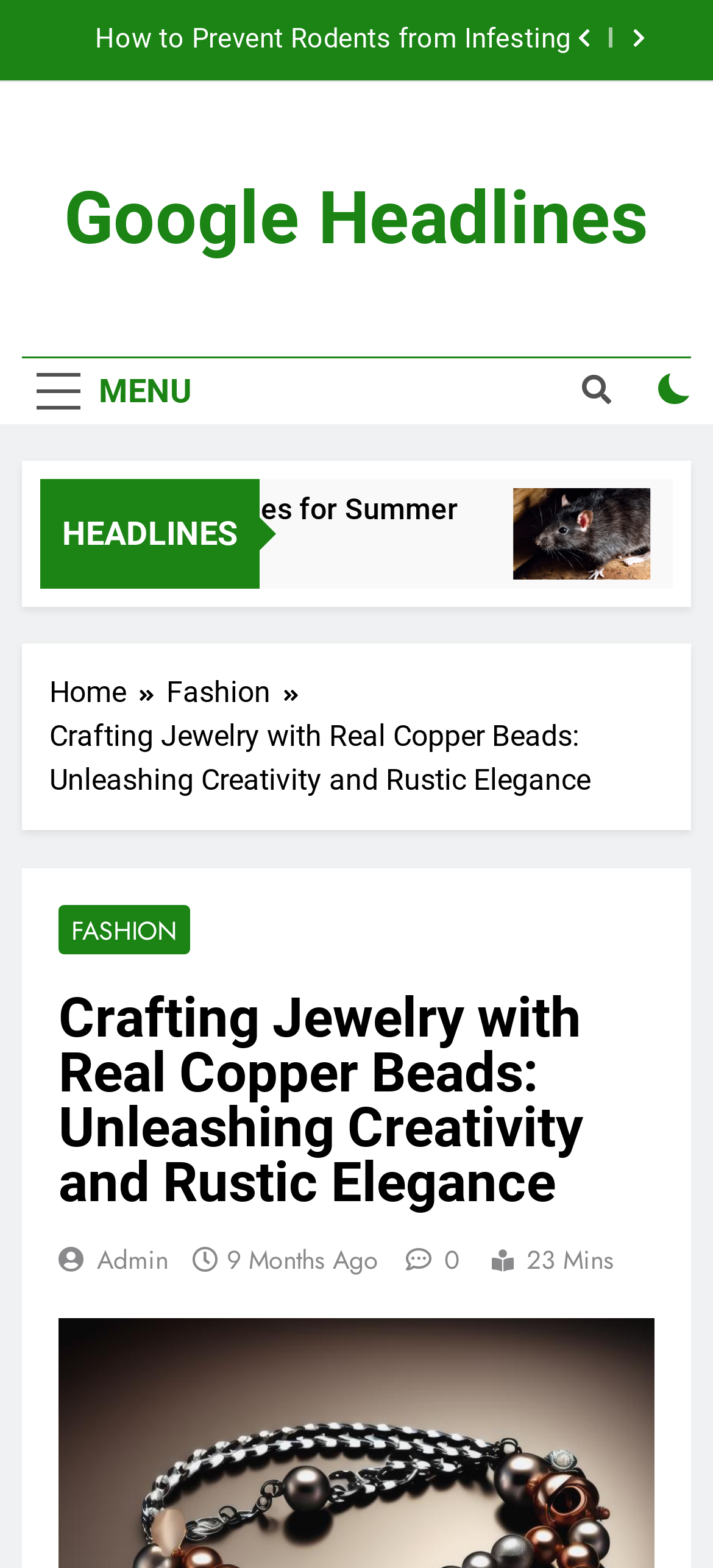Using details from the image, please answer the following question comprehensively:
What is the category of the article?

I determined the category of the article by looking at the breadcrumbs navigation section, which shows the path 'Home > Fashion > ...'. This indicates that the article belongs to the Fashion category.